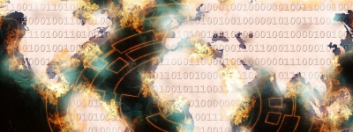Describe the image with as much detail as possible.

The image displays a visually striking representation of a globe intricately entwined with digital motifs, including swirling flames and binary code. This artistic piece seems to symbolize the intersection of the physical world and the digital realm, possibly alluding to themes of cyber security and global connectivity. The fiery elements may represent the intensity and urgency of threats in the cyber landscape, such as hacking and data breaches. This backdrop enhances the narrative of the related article discussing cyber threats, particularly in the context of recent attacks on various sectors, including logistics. Overall, the image encapsulates a sense of dynamism and the global impact of technology and cyber vulnerabilities.